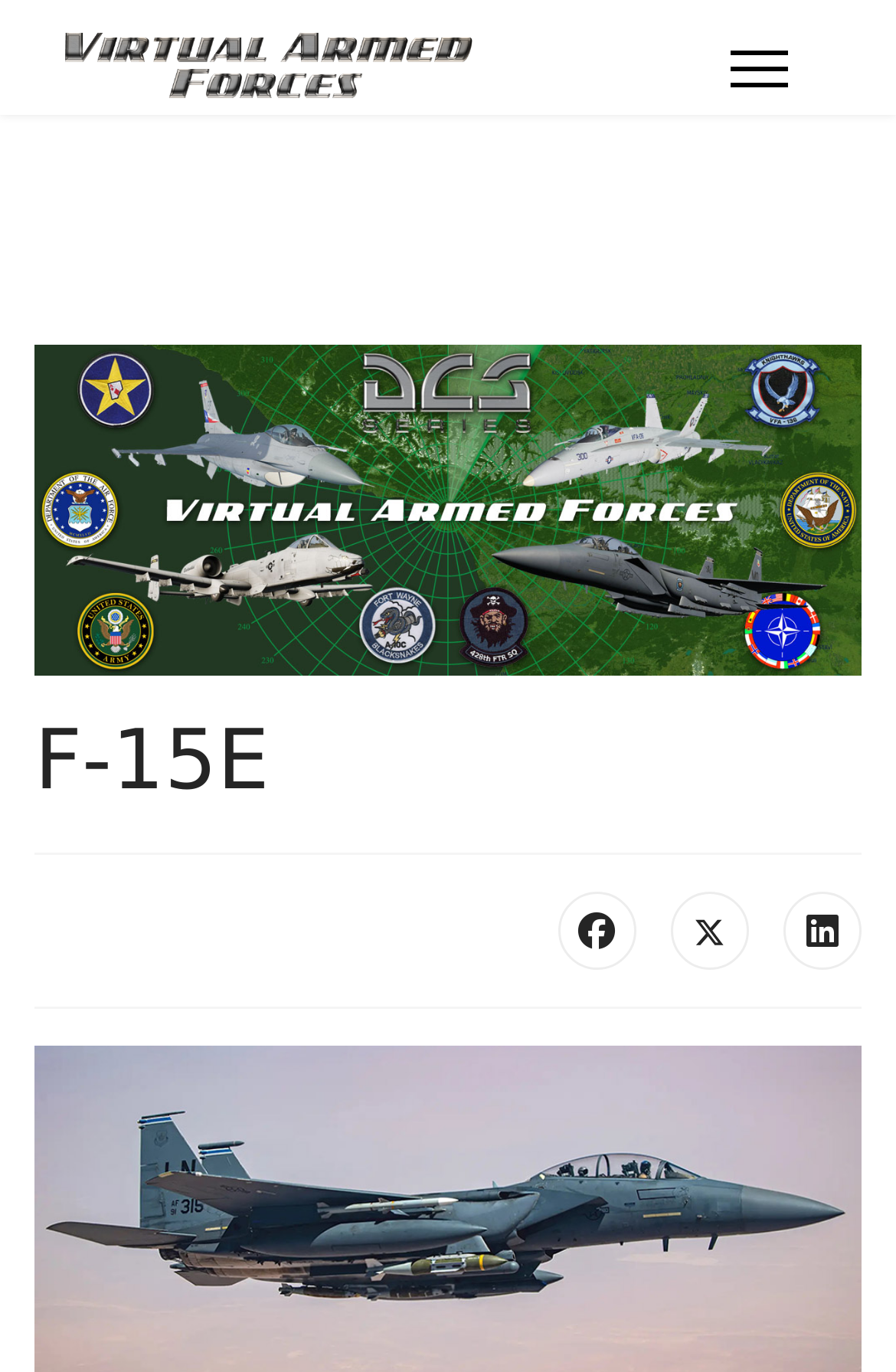Describe every aspect of the webpage comprehensively.

The webpage is about the F-15E, a type of aircraft. At the top left corner, there is a link to "Virtual Armed Forces" accompanied by an image with the same name. On the top right corner, there is a link to "Menu". Below the "Menu" link, there is a large banner image, which is likely the website's logo, taking up most of the width of the page.

The main content of the page is headed by a heading element that reads "F-15E", positioned below the banner image. At the bottom of the page, there are three social media links: "Facebook", "X (formerly Twitter)", and "LinkedIn", aligned horizontally from left to right. The "X (formerly Twitter)" link has an accompanying image.